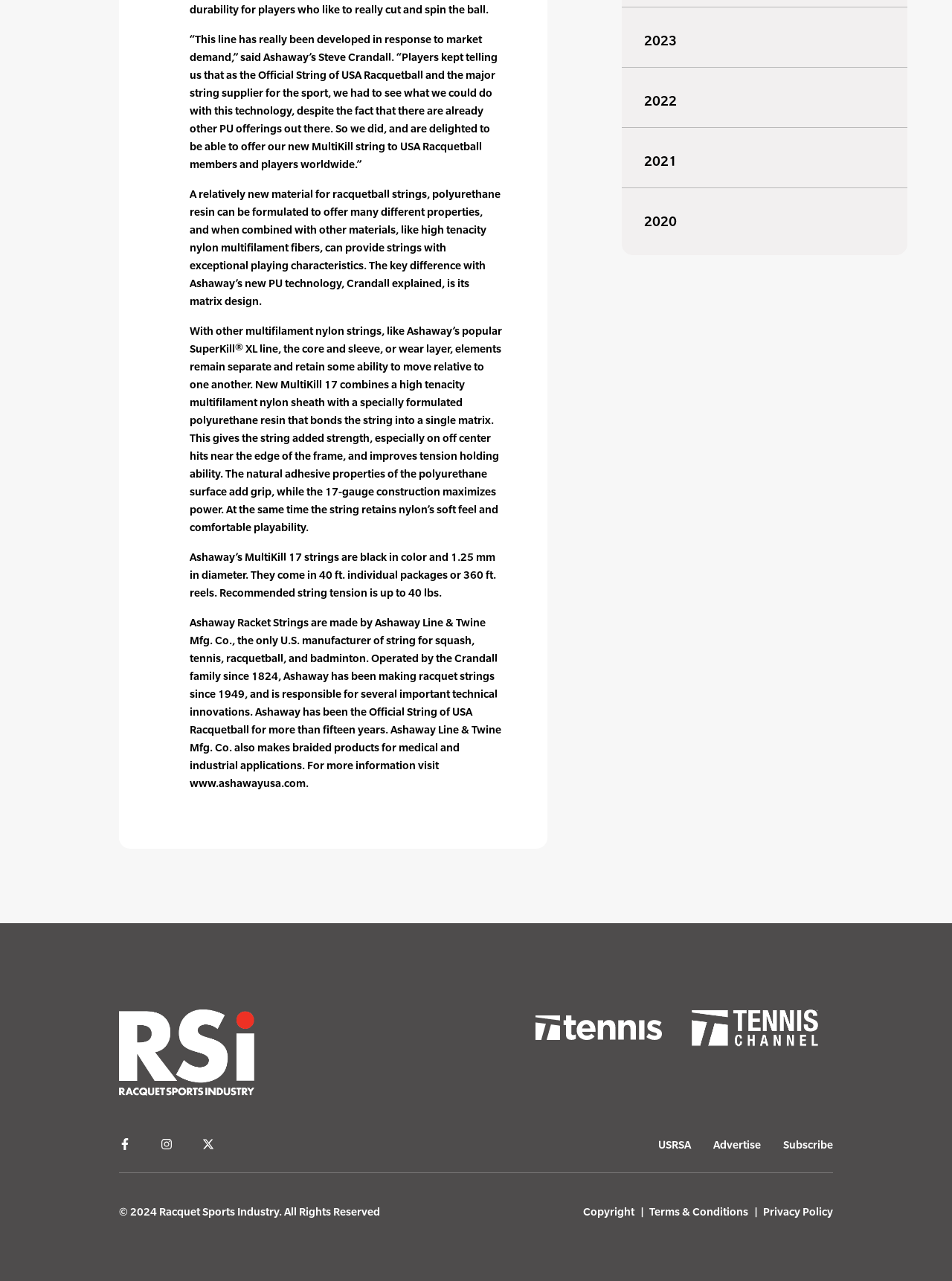Indicate the bounding box coordinates of the clickable region to achieve the following instruction: "Visit the 'USRSA' page."

[0.691, 0.887, 0.726, 0.901]